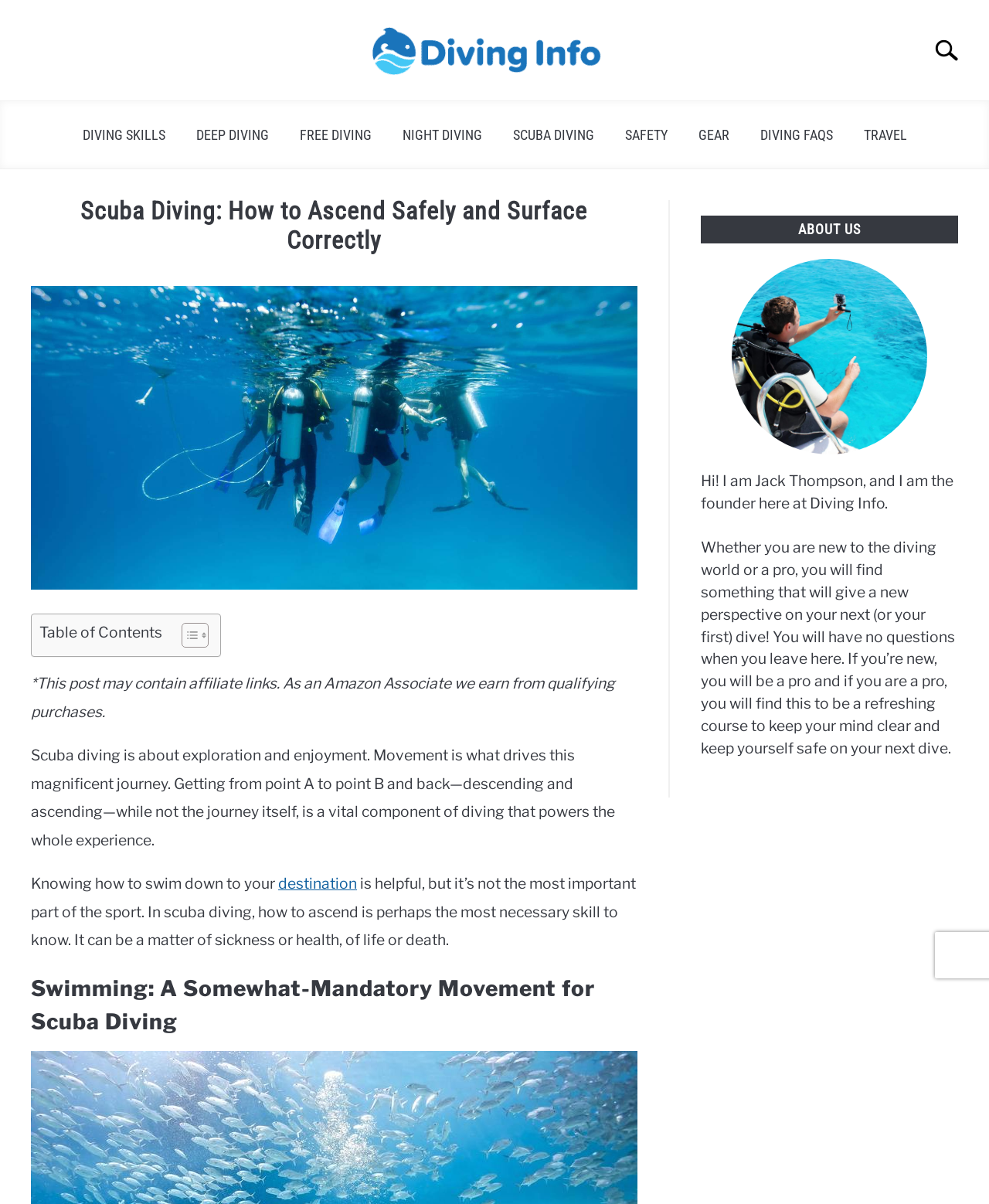Who is the founder of Diving Info?
Carefully examine the image and provide a detailed answer to the question.

In the 'ABOUT US' section, I found a statement that says 'Hi! I am Jack Thompson, and I am the founder here at Diving Info.' This indicates that Jack Thompson is the founder of Diving Info.